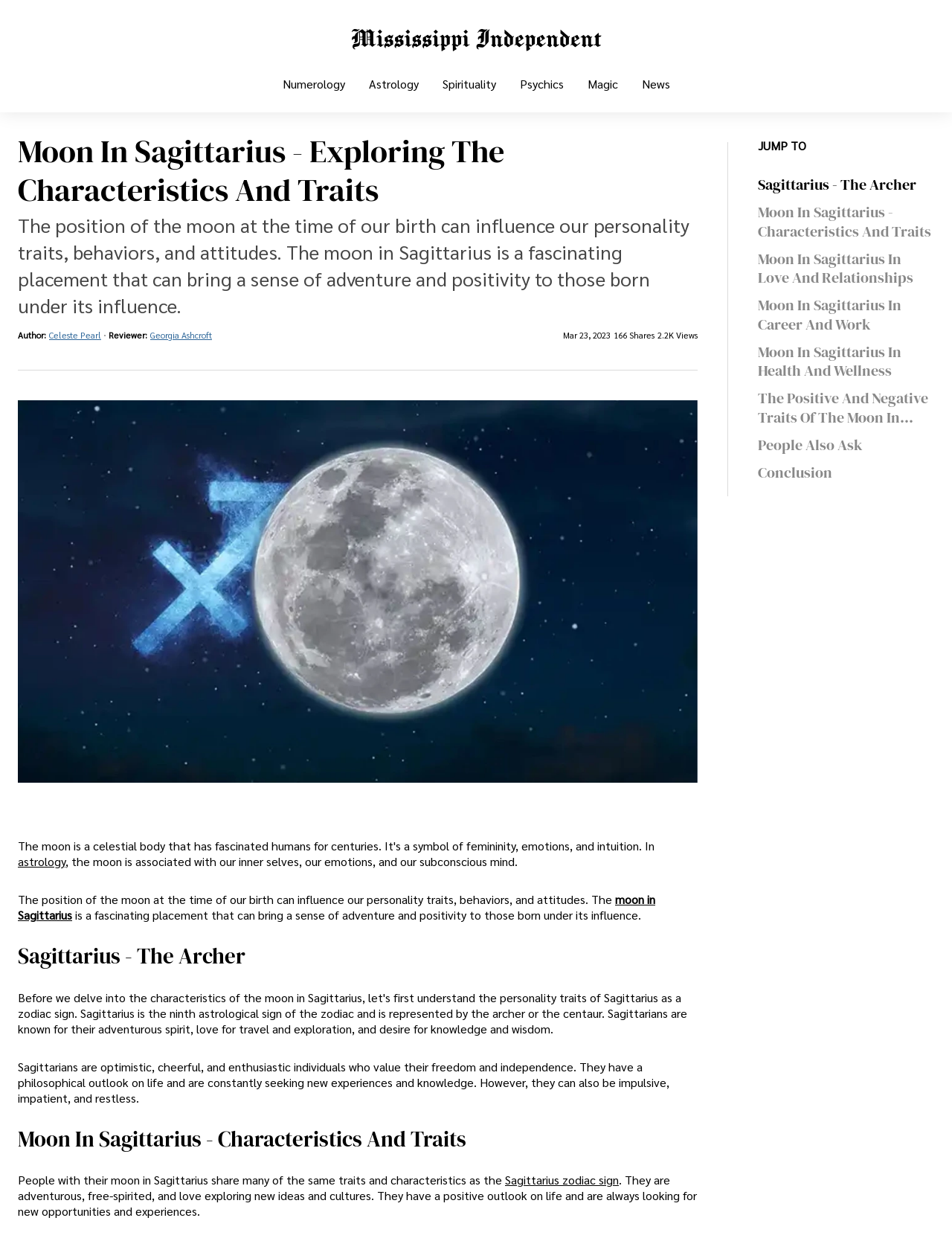From the webpage screenshot, identify the region described by Spirituality. Provide the bounding box coordinates as (top-left x, top-left y, bottom-right x, bottom-right y), with each value being a floating point number between 0 and 1.

[0.452, 0.065, 0.533, 0.09]